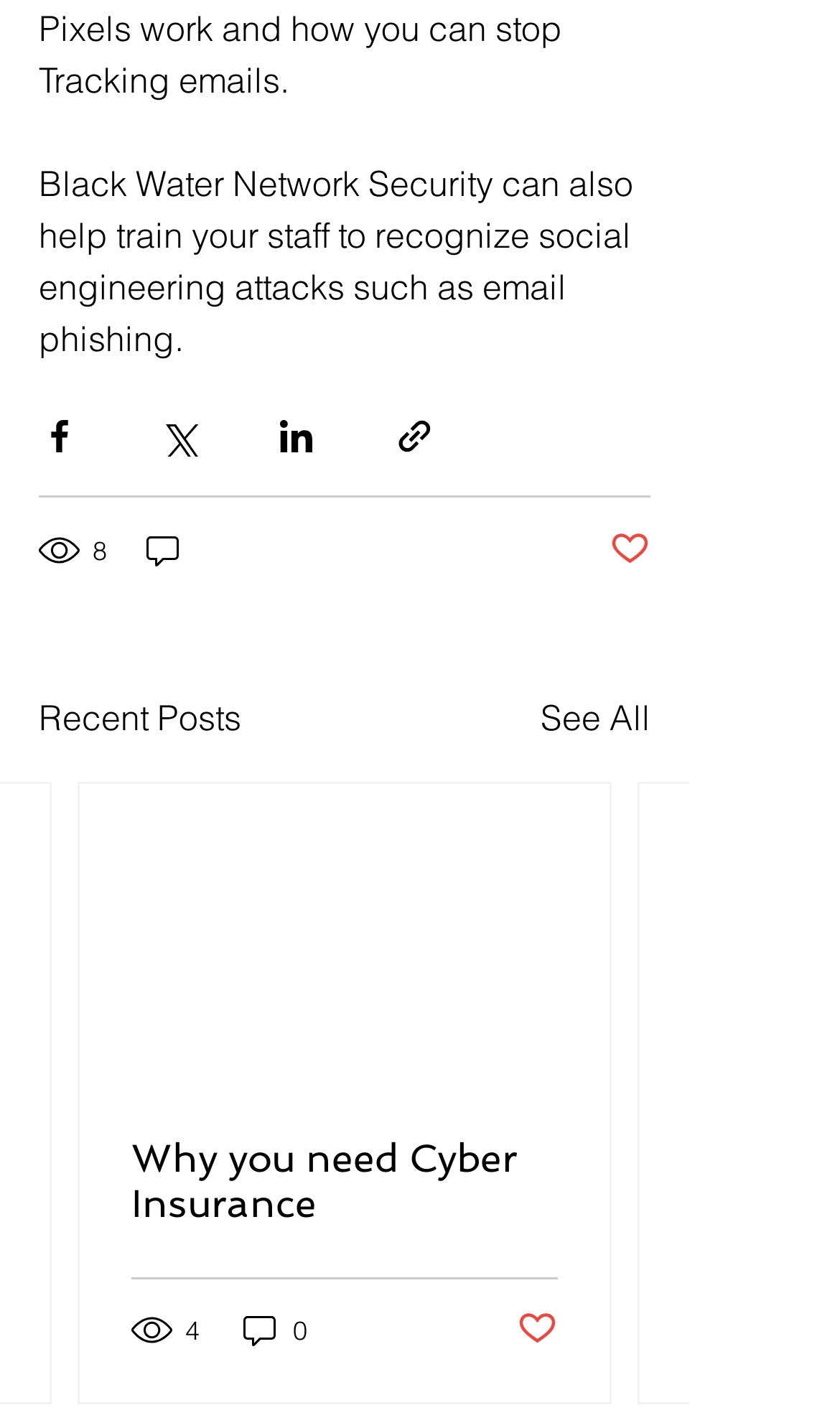What is the topic of the recent post?
Based on the image content, provide your answer in one word or a short phrase.

Cyber Insurance